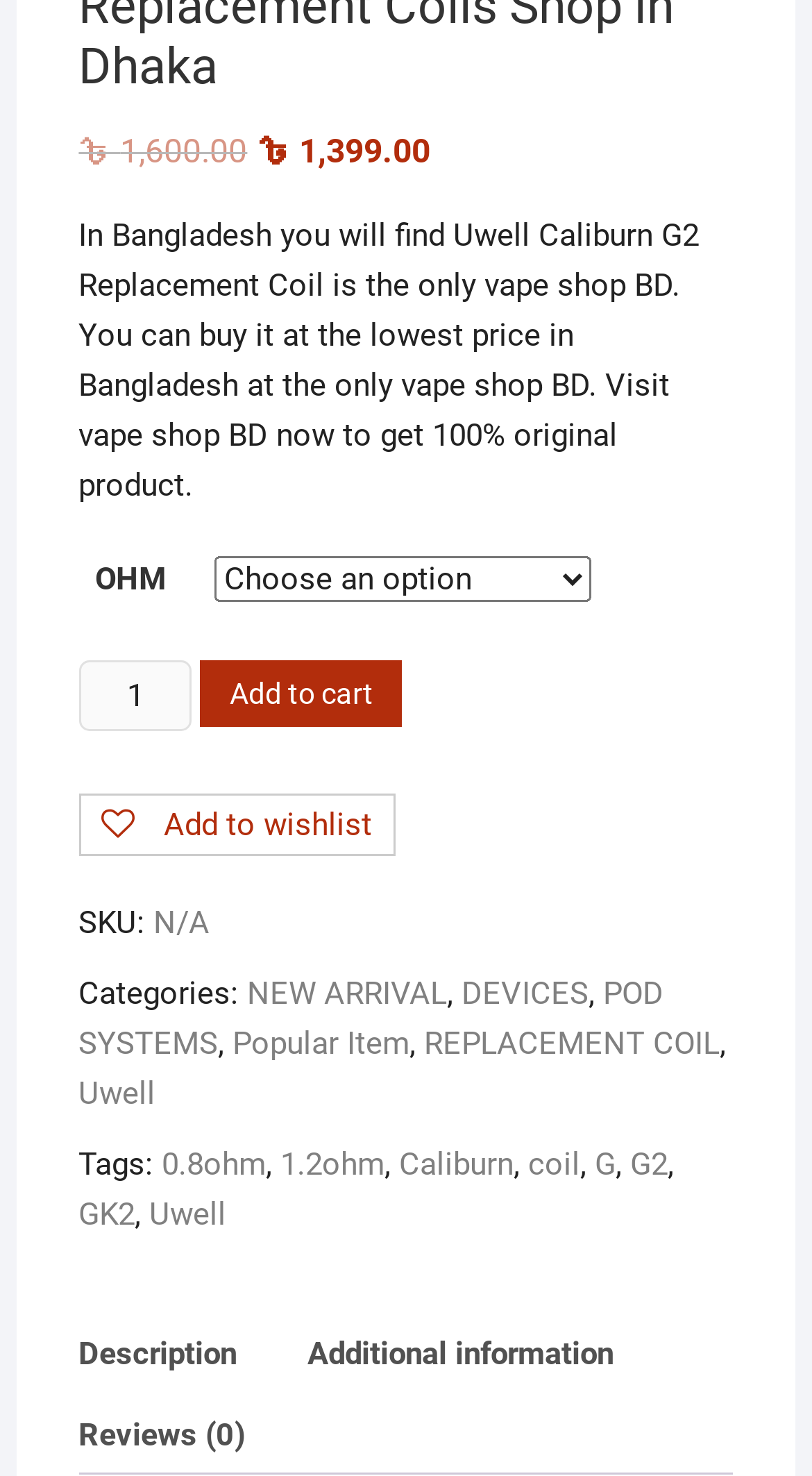Please find the bounding box coordinates of the element's region to be clicked to carry out this instruction: "Add to wishlist".

[0.097, 0.538, 0.487, 0.581]